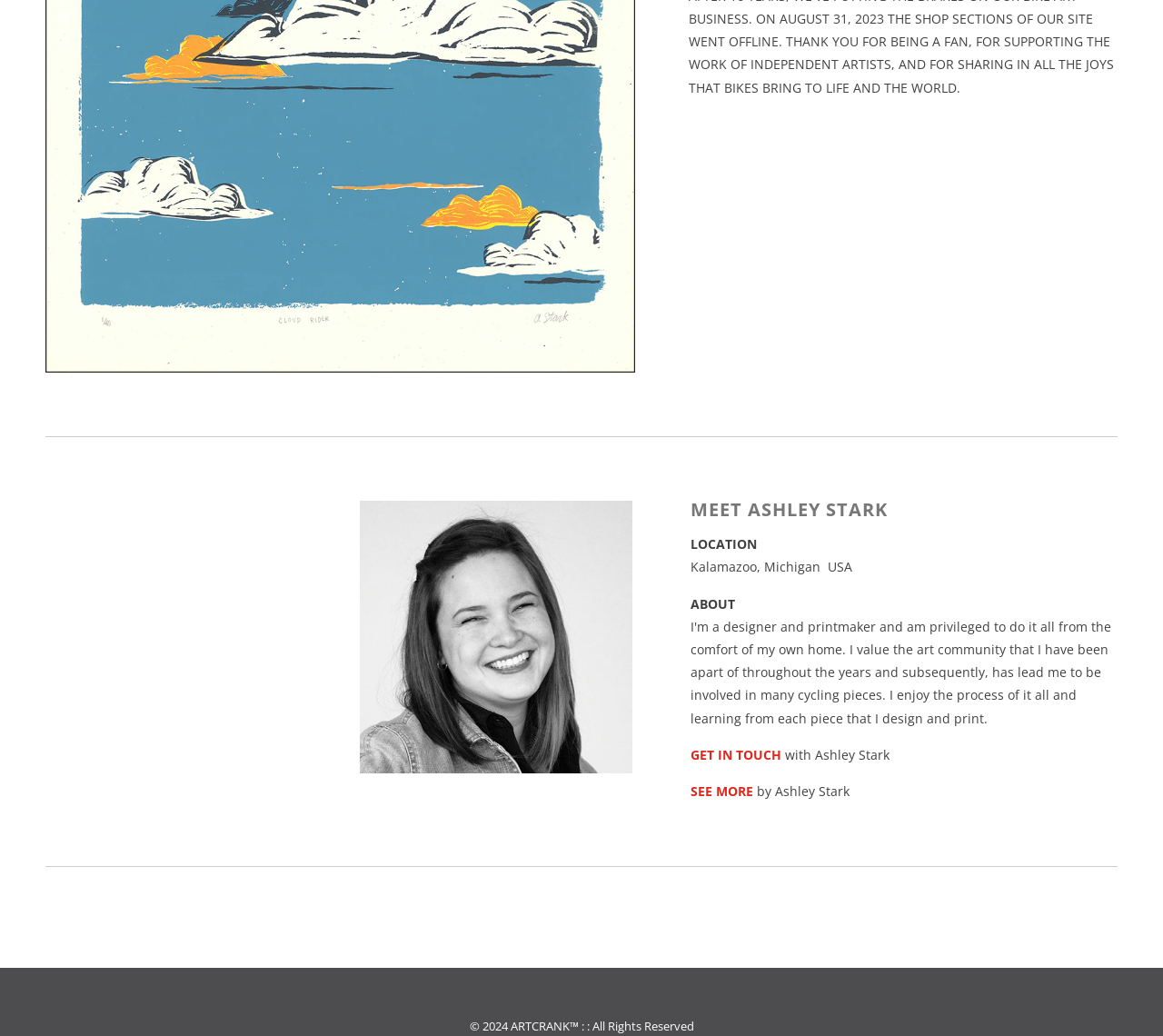Using the provided description https://asiandatingwebsites.net/filipino-dating, find the bounding box coordinates for the UI element. Provide the coordinates in (top-left x, top-left y, bottom-right x, bottom-right y) format, ensuring all values are between 0 and 1.

None